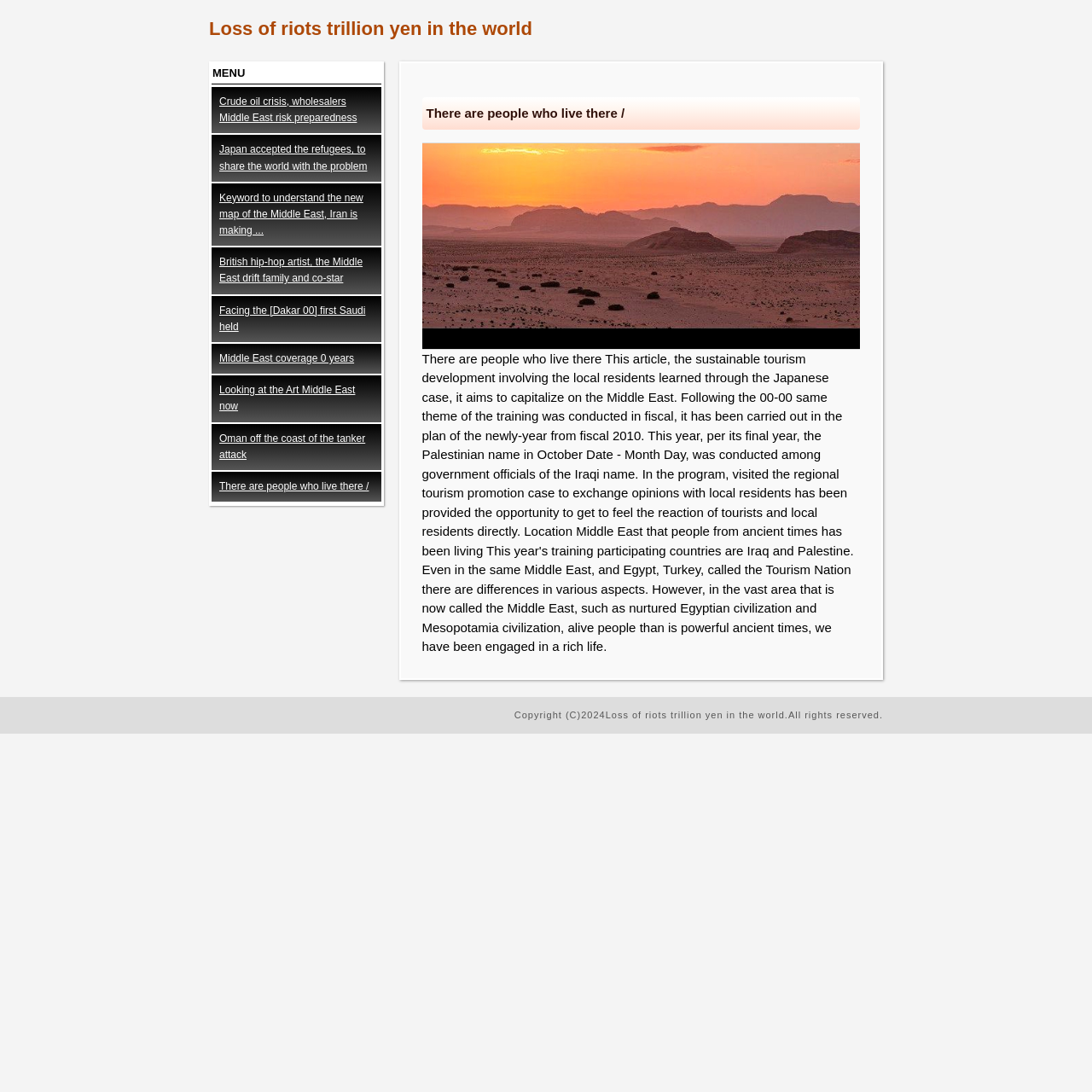What is the copyright information at the bottom of the webpage?
Provide a thorough and detailed answer to the question.

The copyright information is located at the bottom of the webpage, and it states 'Copyright (C)2024Loss of riots trillion yen in the world.All rights reserved.'.